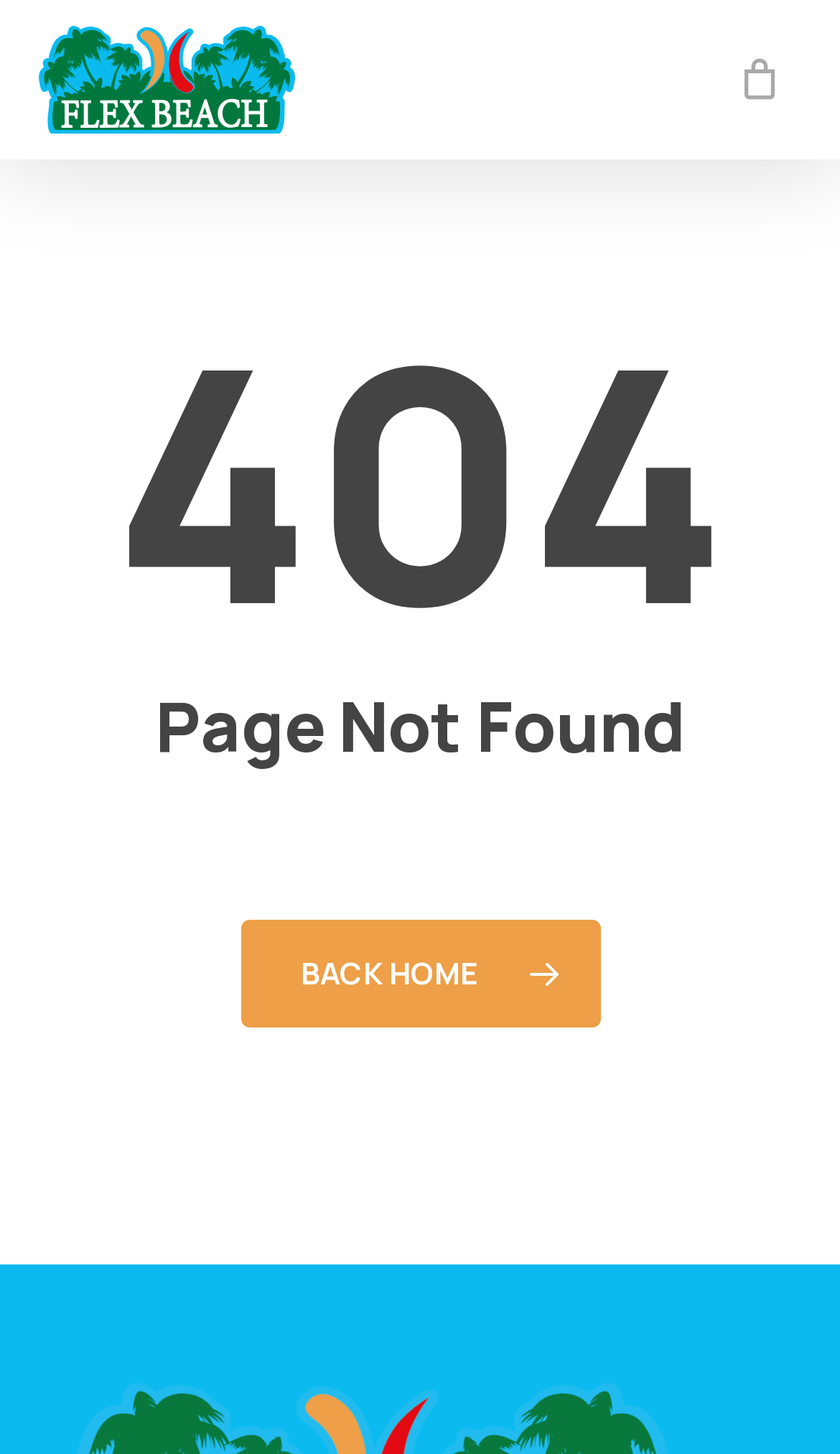Respond to the following question with a brief word or phrase:
What is the text on the button at the bottom?

BACK HOME